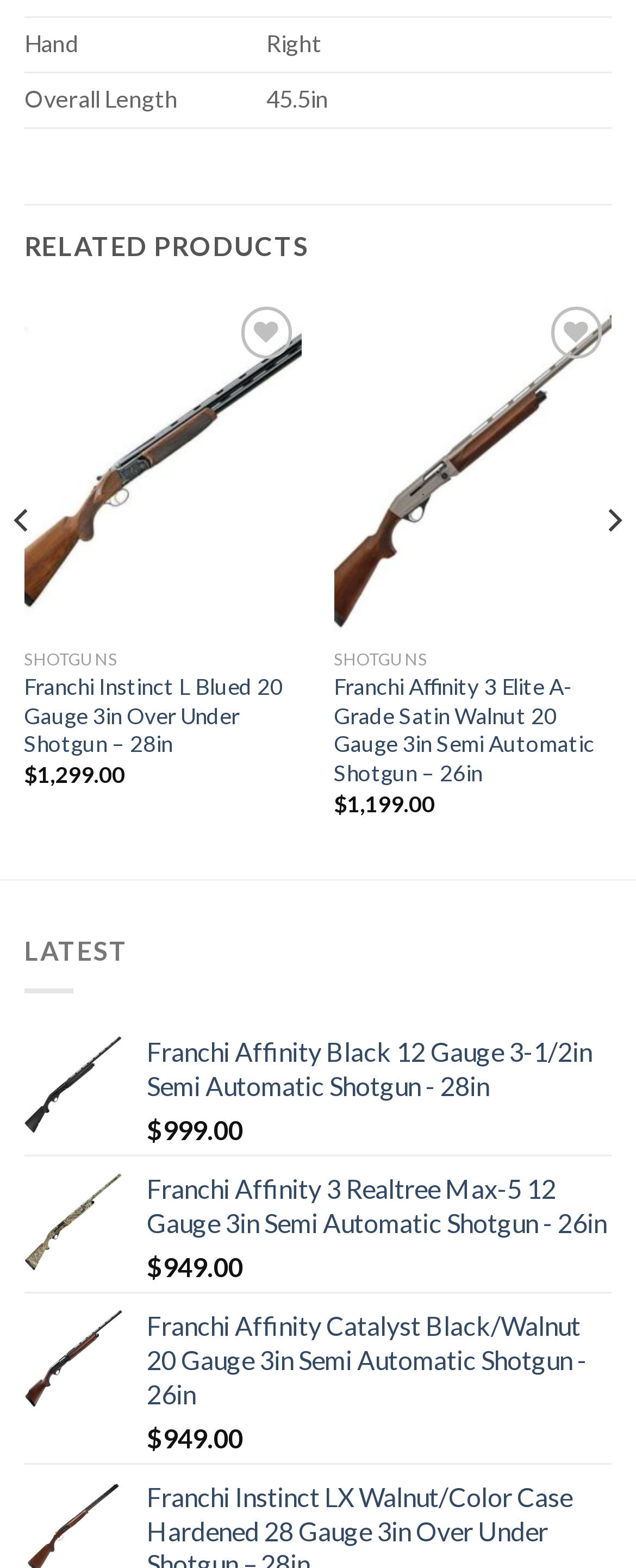Find the bounding box coordinates corresponding to the UI element with the description: "Add to wishlist". The coordinates should be formatted as [left, top, right, bottom], with values as floats between 0 and 1.

[0.344, 0.236, 0.449, 0.267]